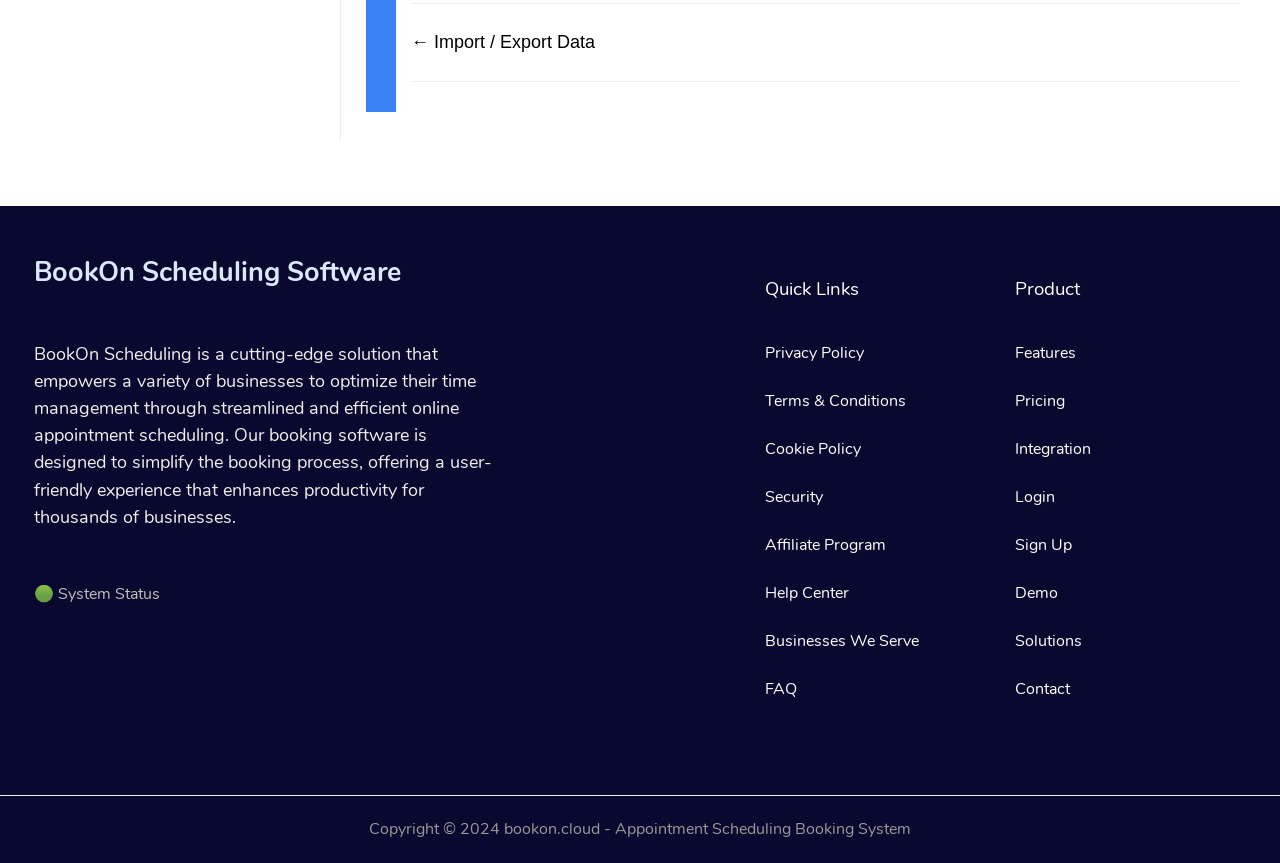Provide the bounding box coordinates of the area you need to click to execute the following instruction: "Sign Up".

[0.793, 0.619, 0.838, 0.644]